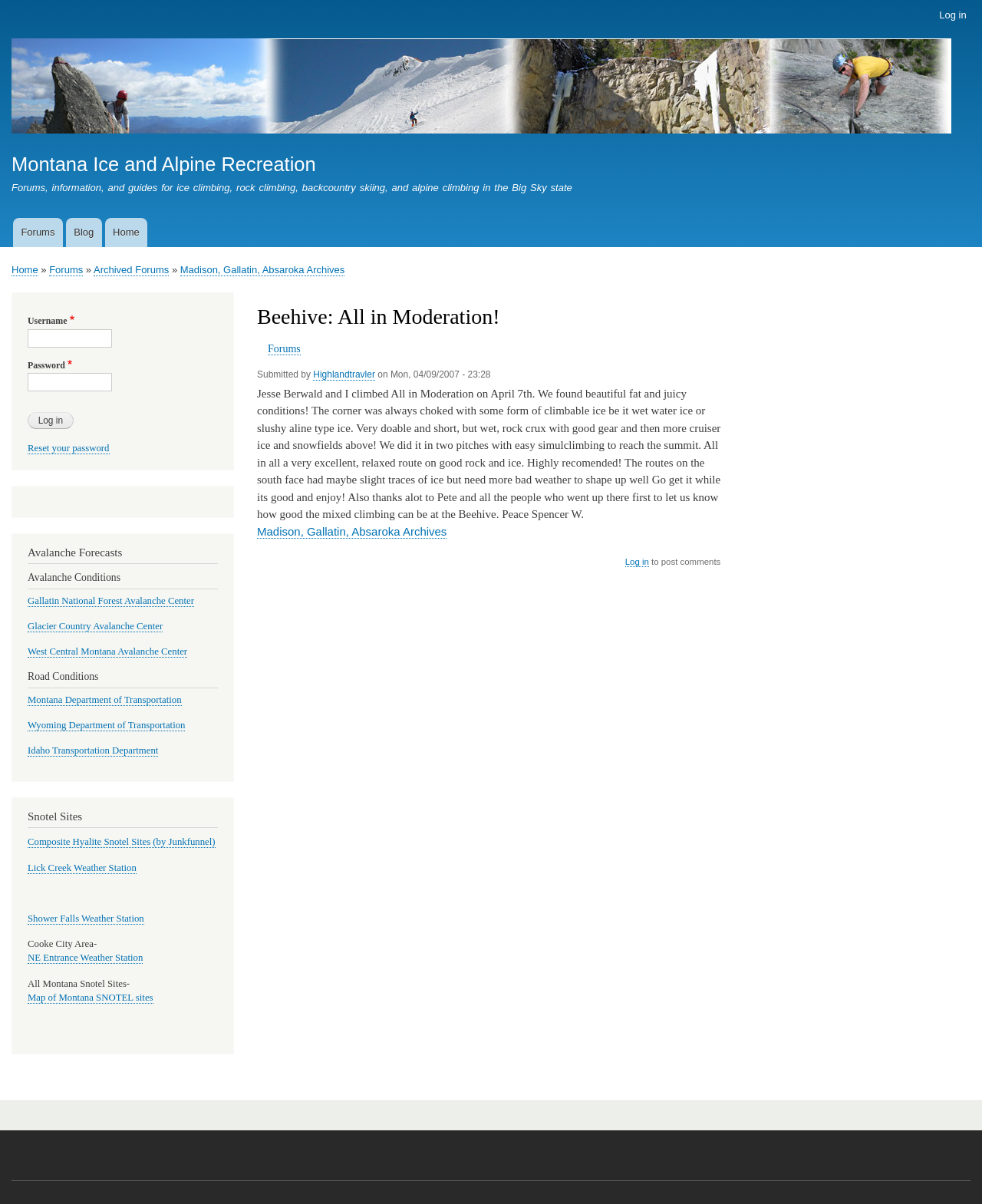For the following element description, predict the bounding box coordinates in the format (top-left x, top-left y, bottom-right x, bottom-right y). All values should be floating point numbers between 0 and 1. Description: Highlandtravler

[0.319, 0.306, 0.382, 0.316]